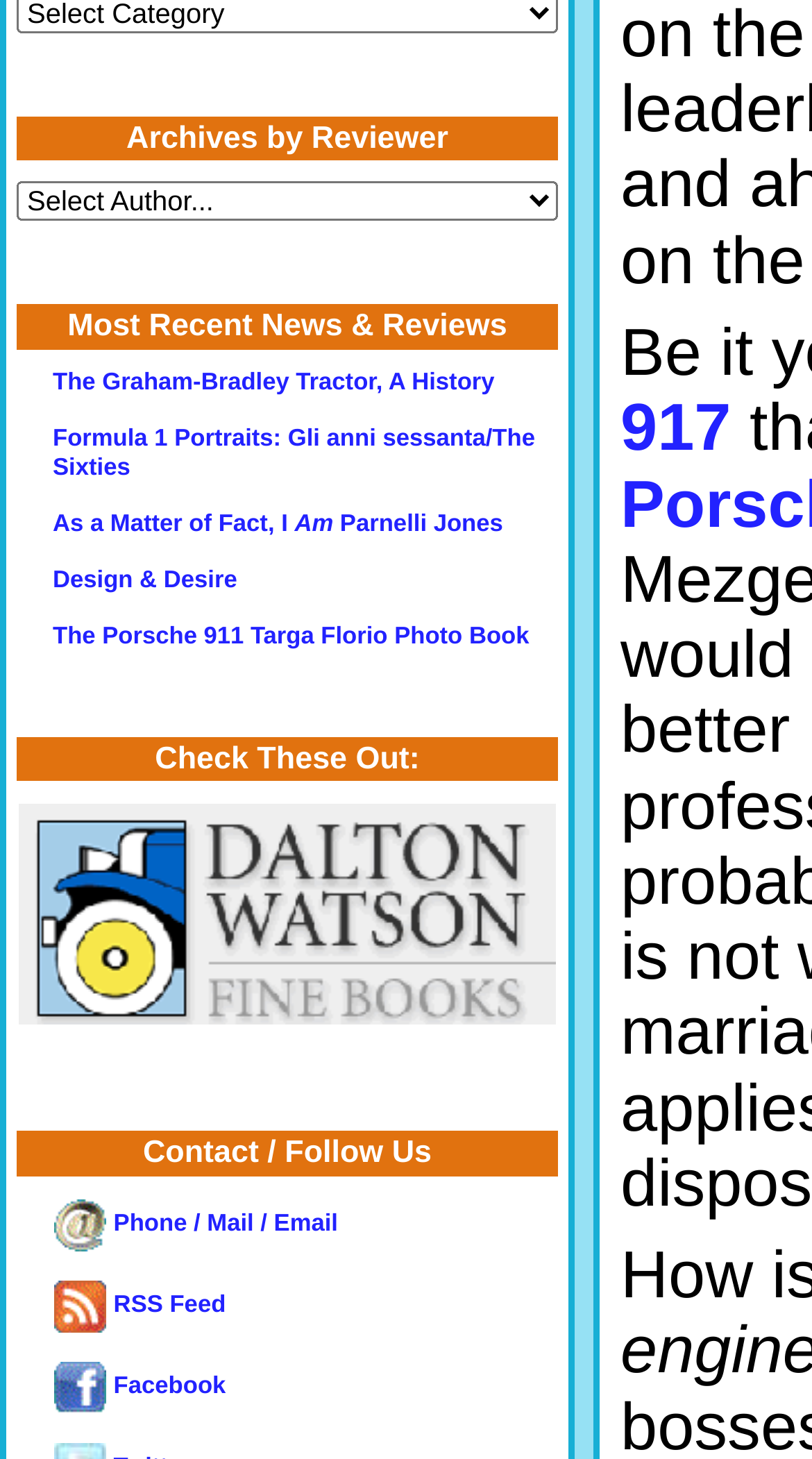Please specify the bounding box coordinates in the format (top-left x, top-left y, bottom-right x, bottom-right y), with values ranging from 0 to 1. Identify the bounding box for the UI component described as follows: RSS Feed

[0.068, 0.886, 0.278, 0.904]